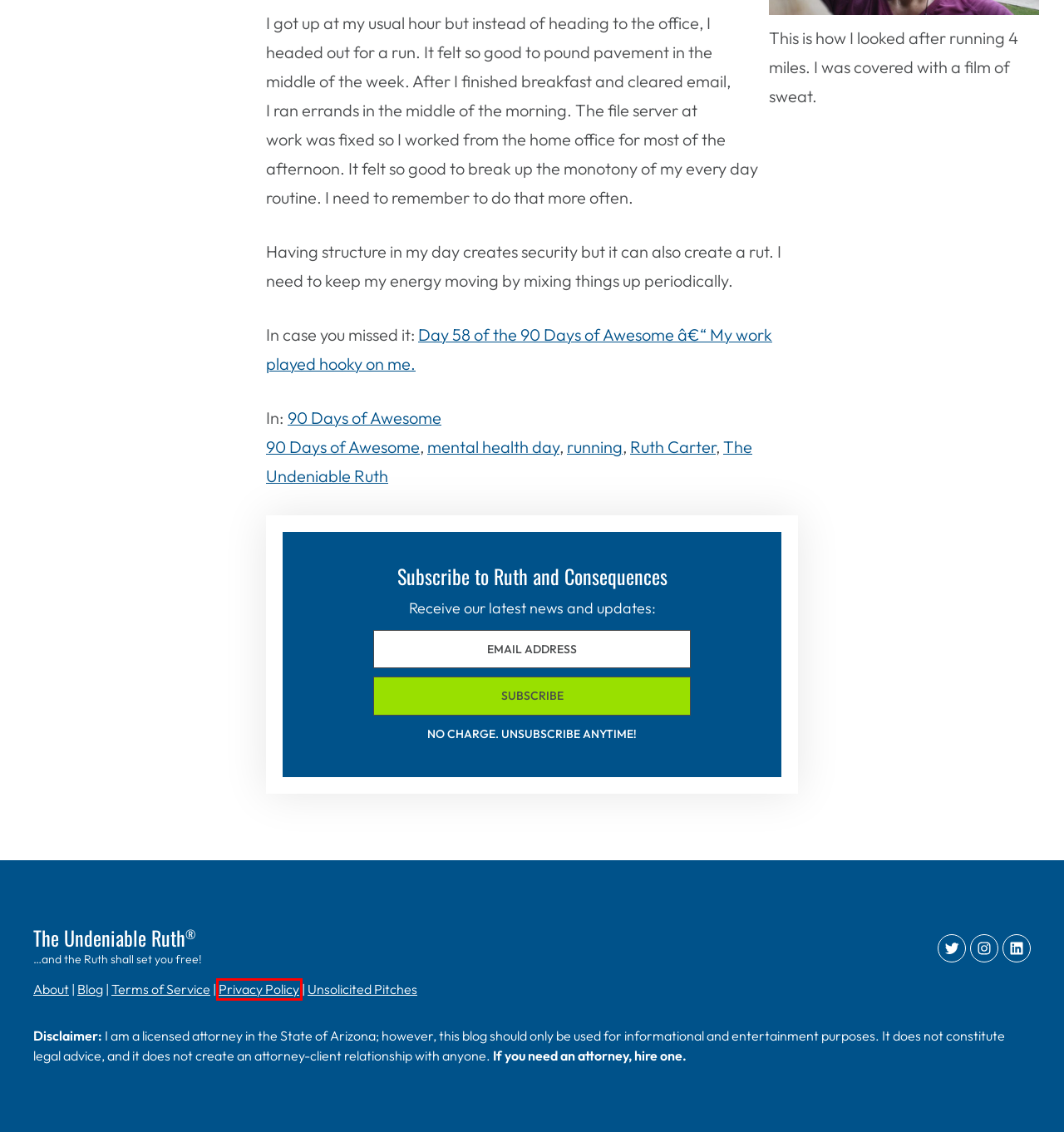Examine the screenshot of a webpage with a red bounding box around an element. Then, select the webpage description that best represents the new page after clicking the highlighted element. Here are the descriptions:
A. Day 58/90 - Playing Hooky - The Undeniable Ruth
B. Guest Posts and Unsolicited Pitches - Geek Law Firm
C. mental health day Archives - The Undeniable Ruth
D. The Undeniable Ruth Archives - The Undeniable Ruth
E. Privacy Policy - The Undeniable Ruth
F. 90 Days of Awesome Archives - The Undeniable Ruth
G. Ruth Carter Archives - The Undeniable Ruth
H. Terms of Service - The Undeniable Ruth

E